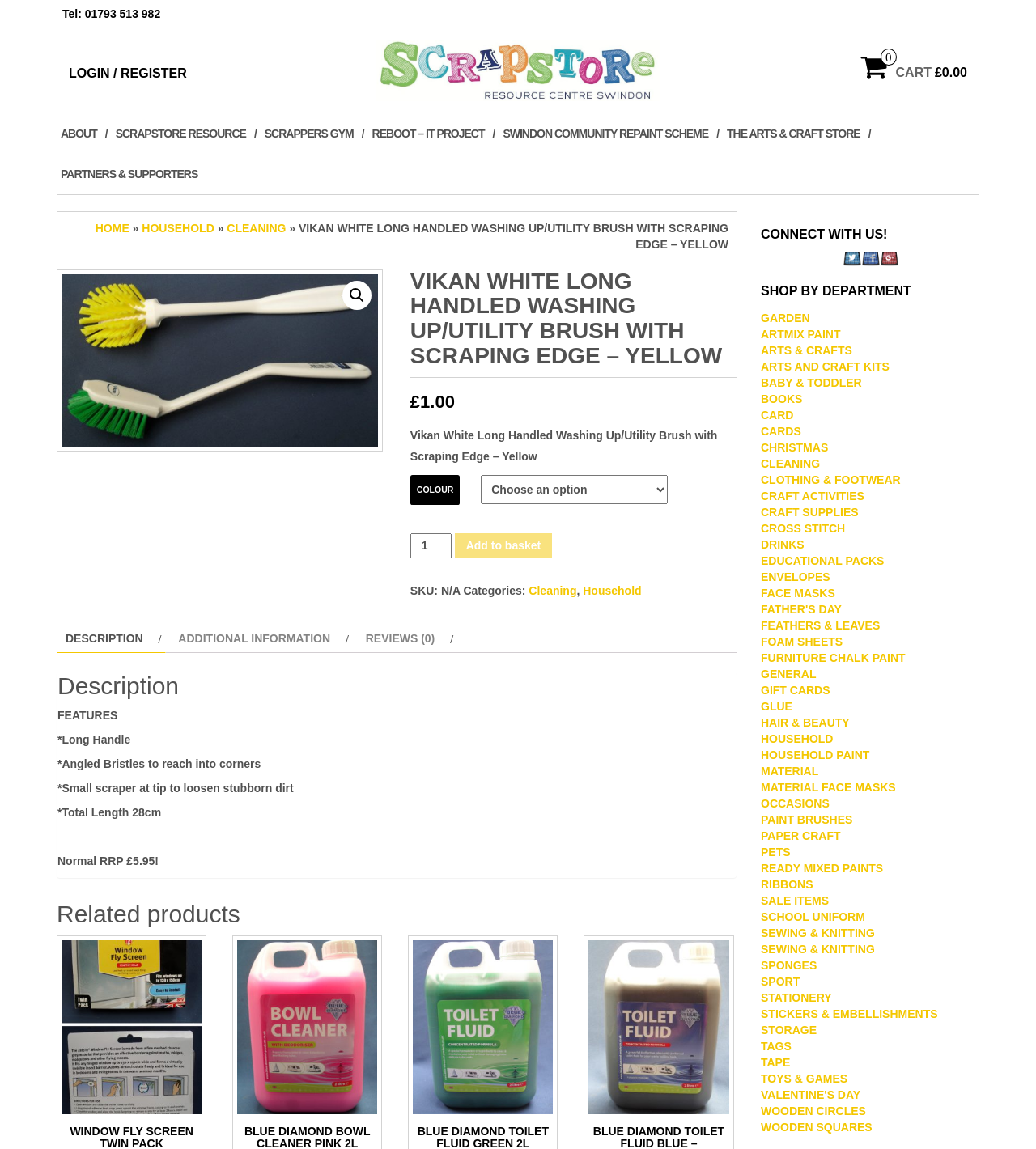Explain the webpage in detail.

This webpage is about a product, specifically a Vikan White Long Handled Washing Up/Utility Brush with Scraping Edge – Yellow. At the top of the page, there is a navigation menu with links to various sections of the website, including "ABOUT", "SCRAPSTORE RESOURCE", "SCRAPPERS GYM", and more. Below the navigation menu, there is a search bar with a magnifying glass icon.

On the left side of the page, there is a section with contact information, including a phone number and links to login or register. Above this section, there is a shopping cart icon with a "0 CART £0.00" label.

The main content of the page is dedicated to the product description. There is a large image of the product, accompanied by a heading with the product name and a price of £1.00. Below the image, there is a table with product details, including a dropdown menu to select the color and a quantity input field. There is also an "Add to basket" button.

Below the product details, there are three tabs: "DESCRIPTION /", "ADDITIONAL INFORMATION /", and "REVIEWS (0) /". The "DESCRIPTION /" tab is selected by default and displays a detailed product description, including features and specifications.

Further down the page, there is a section titled "Related products" with links to four other products, each with an "Add to basket" button.

At the bottom of the page, there are two sections: "CONNECT WITH US!" with links to social media platforms, and "SHOP BY DEPARTMENT" with links to various categories of products.